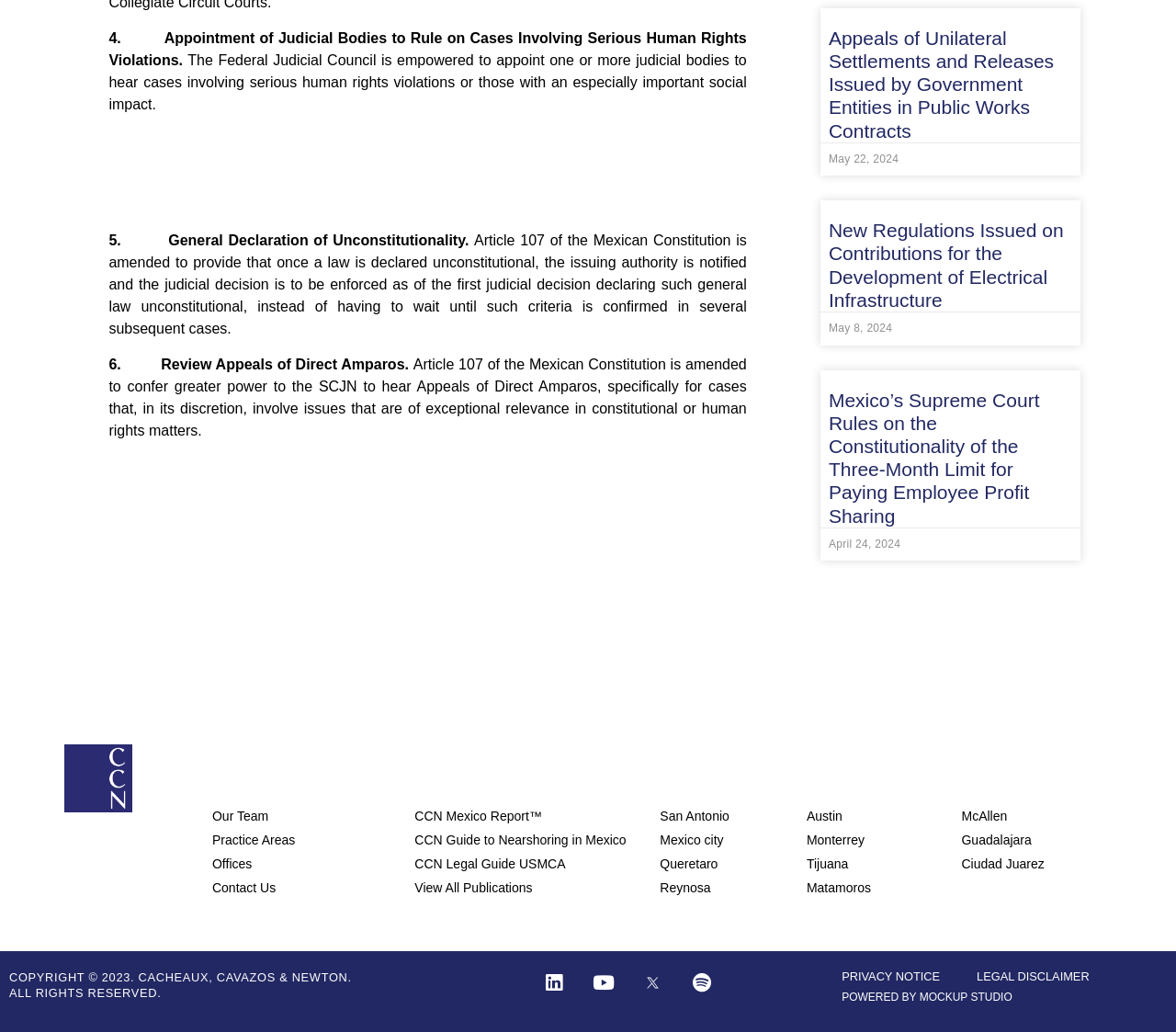From the details in the image, provide a thorough response to the question: What type of publications are listed on the webpage?

The webpage lists several publications, including the CCN Mexico Report, CCN Guide to Nearshoring in Mexico, and CCN Legal Guide USMCA, which appear to be legal guides or reports related to doing business in Mexico.